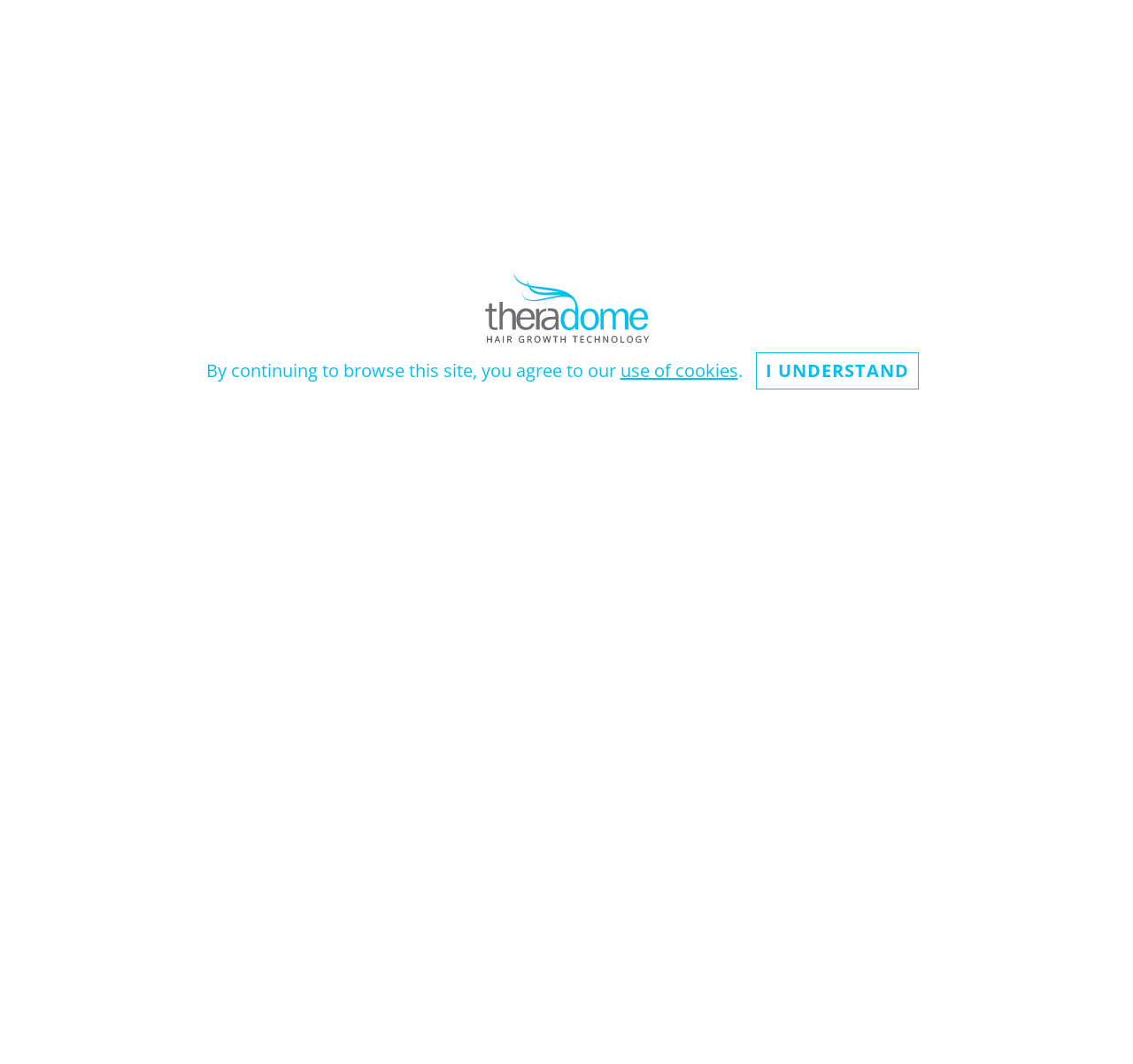Find the primary header on the webpage and provide its text.

How Does Laser Hair Growth Therapy Work?